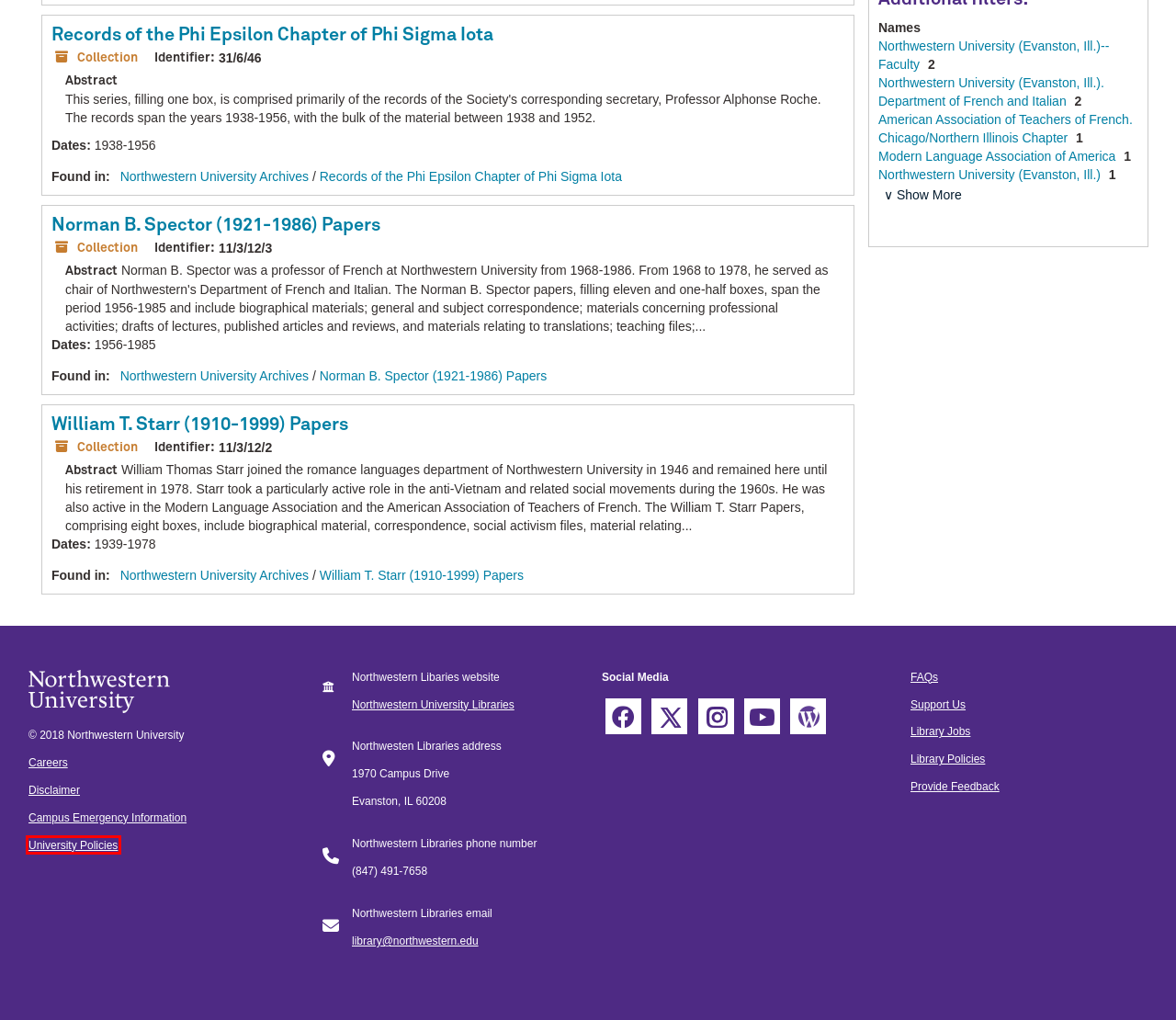Review the webpage screenshot provided, noting the red bounding box around a UI element. Choose the description that best matches the new webpage after clicking the element within the bounding box. The following are the options:
A. Northwestern University
B. LIBRARIES | Blog
C. Northwestern University Library FAQs - LibAnswers/LibChat
D. Emergency : Northwestern University
E. Disclaimer : Northwestern University
F. Support Us: Libraries - Northwestern University
G. University Policies - Northwestern University
H. Libraries - Northwestern University

G